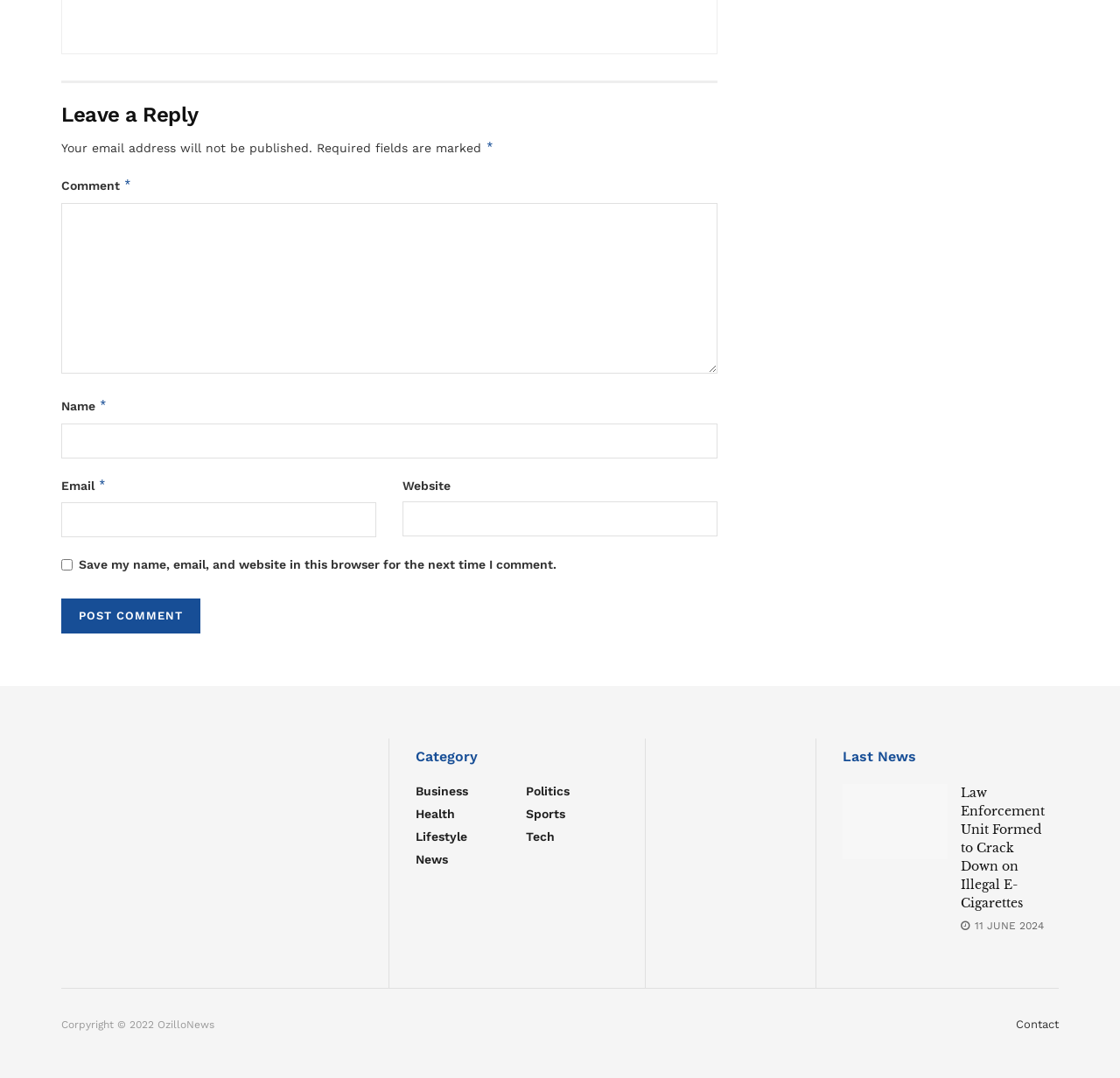Provide the bounding box coordinates, formatted as (top-left x, top-left y, bottom-right x, bottom-right y), with all values being floating point numbers between 0 and 1. Identify the bounding box of the UI element that matches the description: News

[0.371, 0.787, 0.4, 0.8]